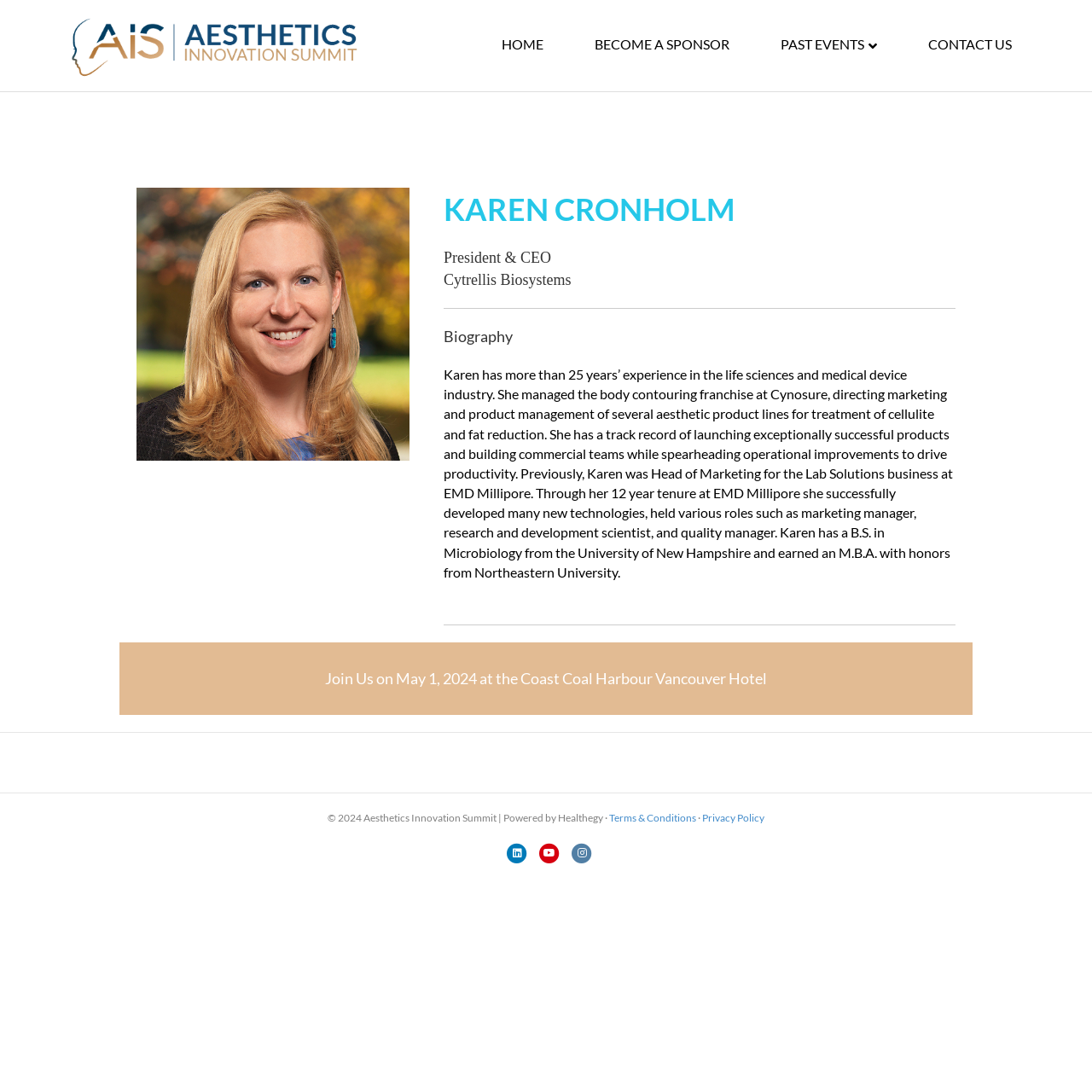Bounding box coordinates should be in the format (top-left x, top-left y, bottom-right x, bottom-right y) and all values should be floating point numbers between 0 and 1. Determine the bounding box coordinate for the UI element described as: alt="AESTHETICS INNOVATION SUMMIT"

[0.05, 0.035, 0.338, 0.047]